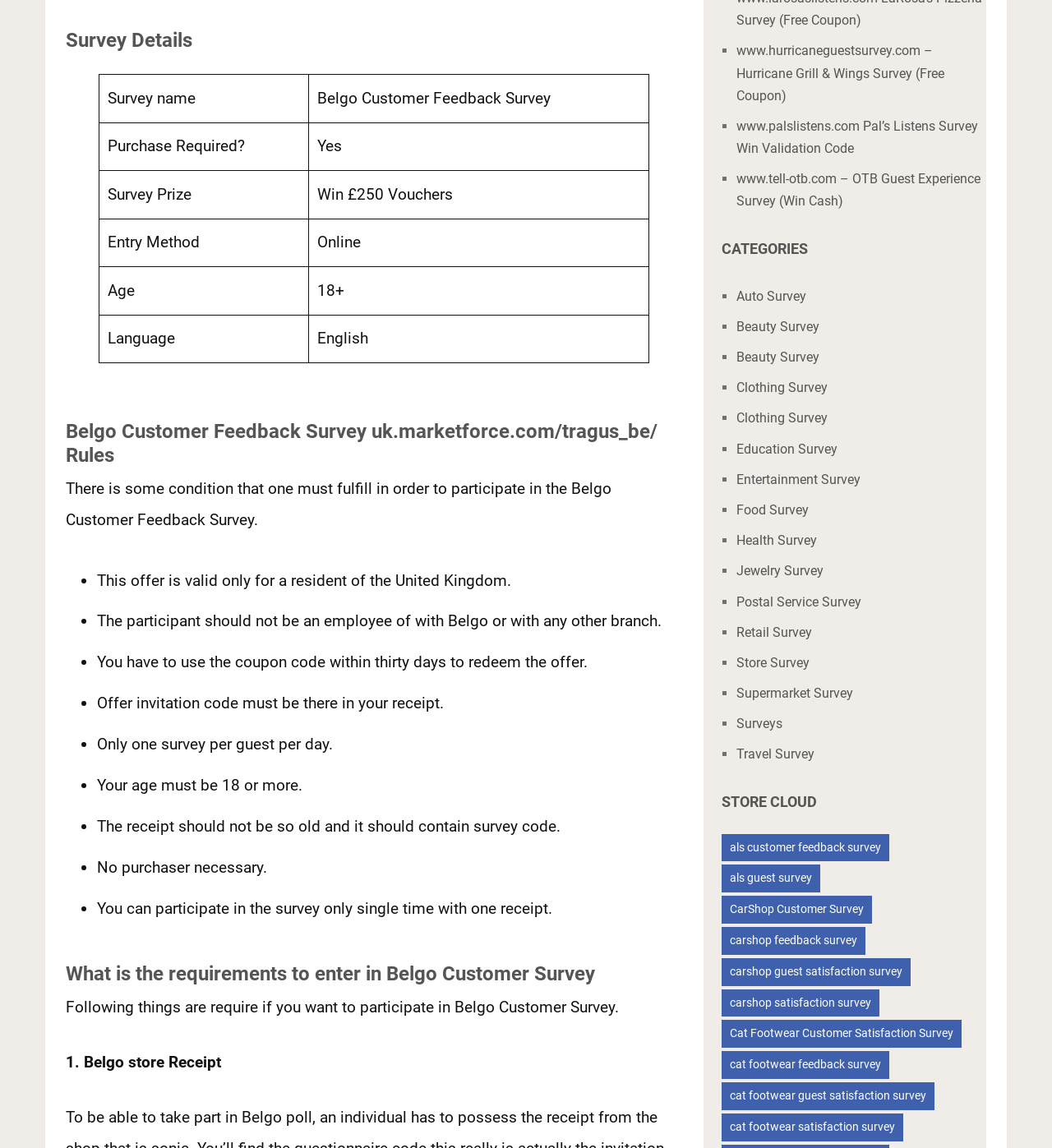Please find the bounding box coordinates of the section that needs to be clicked to achieve this instruction: "Check the Retail Survey link".

[0.7, 0.544, 0.772, 0.557]